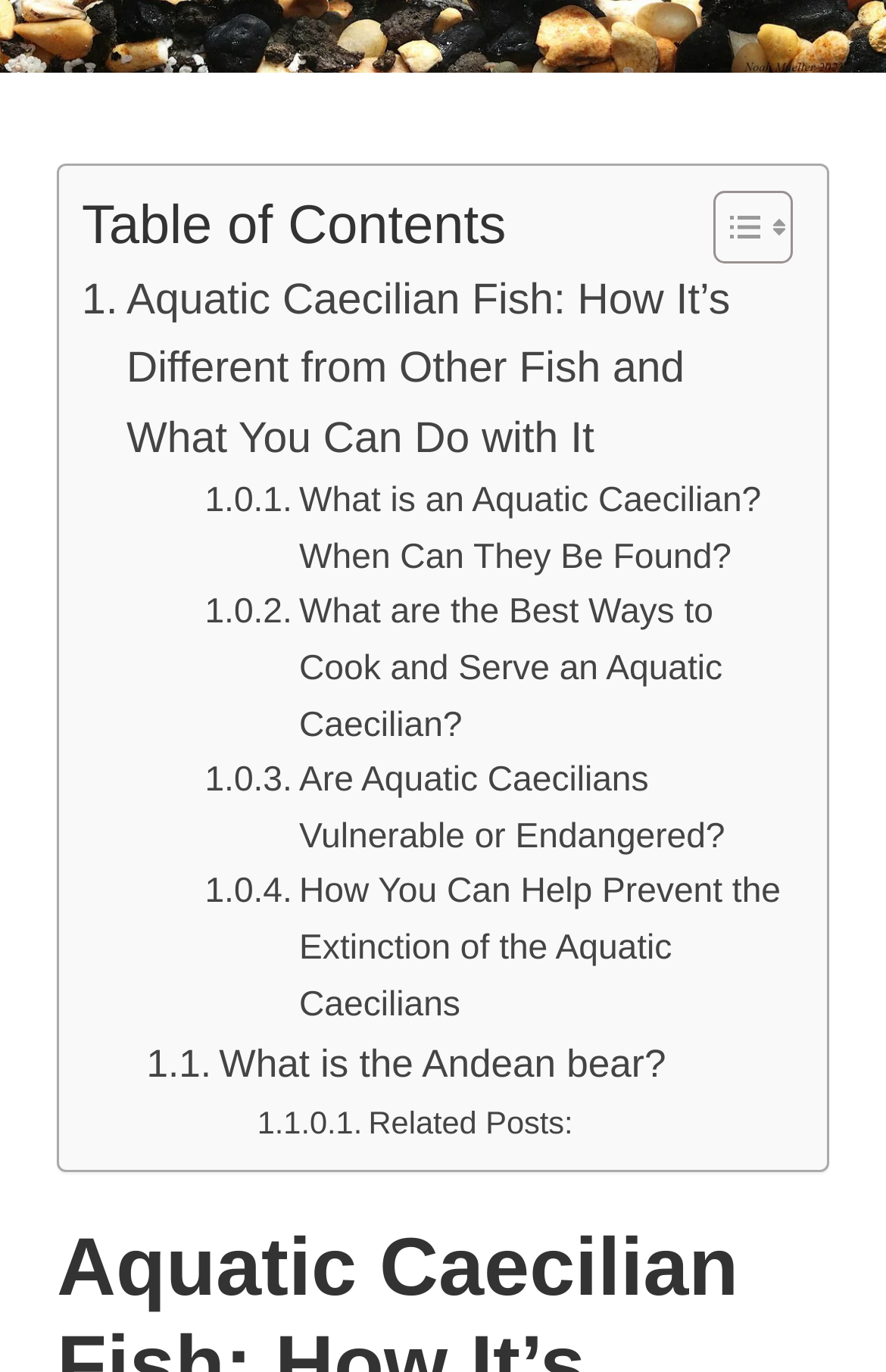Using the element description What is the Andean bear?, predict the bounding box coordinates for the UI element. Provide the coordinates in (top-left x, top-left y, bottom-right x, bottom-right y) format with values ranging from 0 to 1.

[0.165, 0.754, 0.764, 0.799]